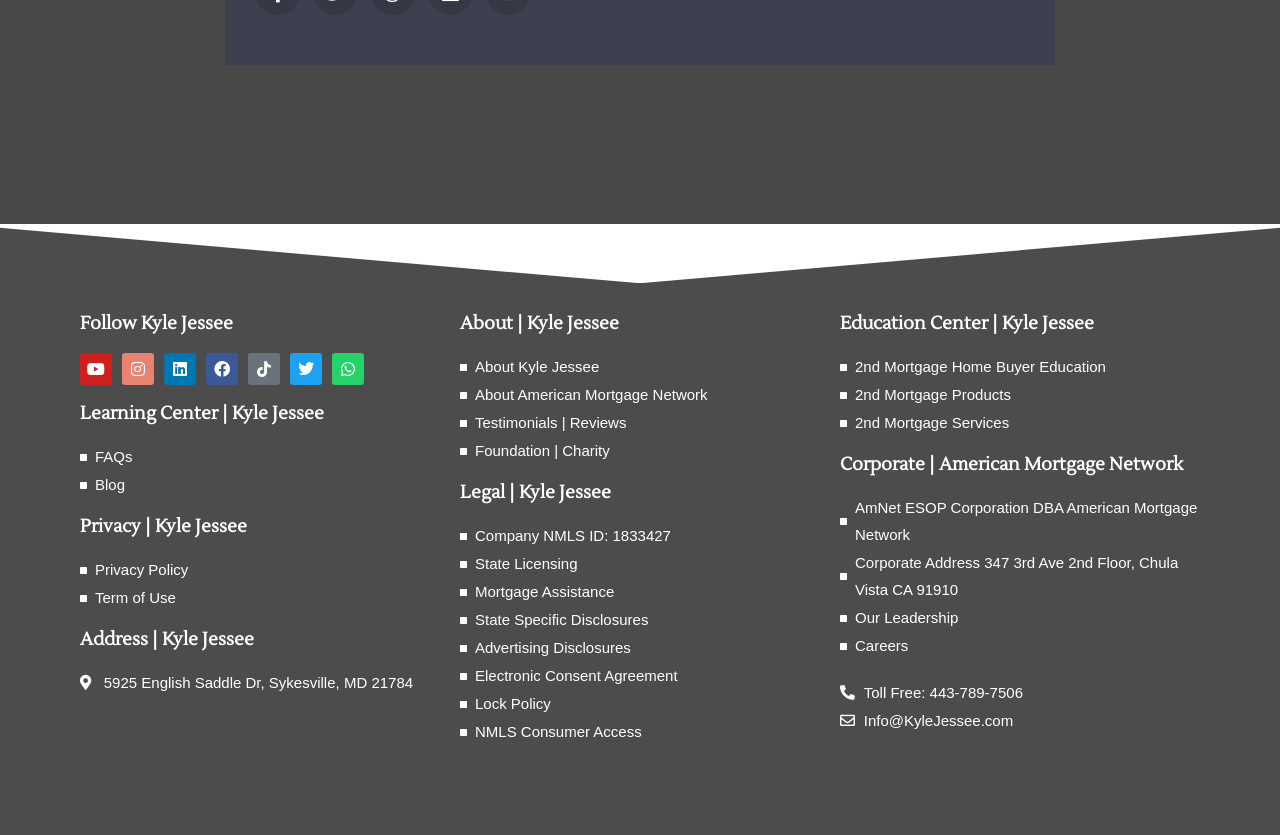Identify the bounding box for the UI element described as: "2nd Mortgage Home Buyer Education". The coordinates should be four float numbers between 0 and 1, i.e., [left, top, right, bottom].

[0.656, 0.423, 0.937, 0.456]